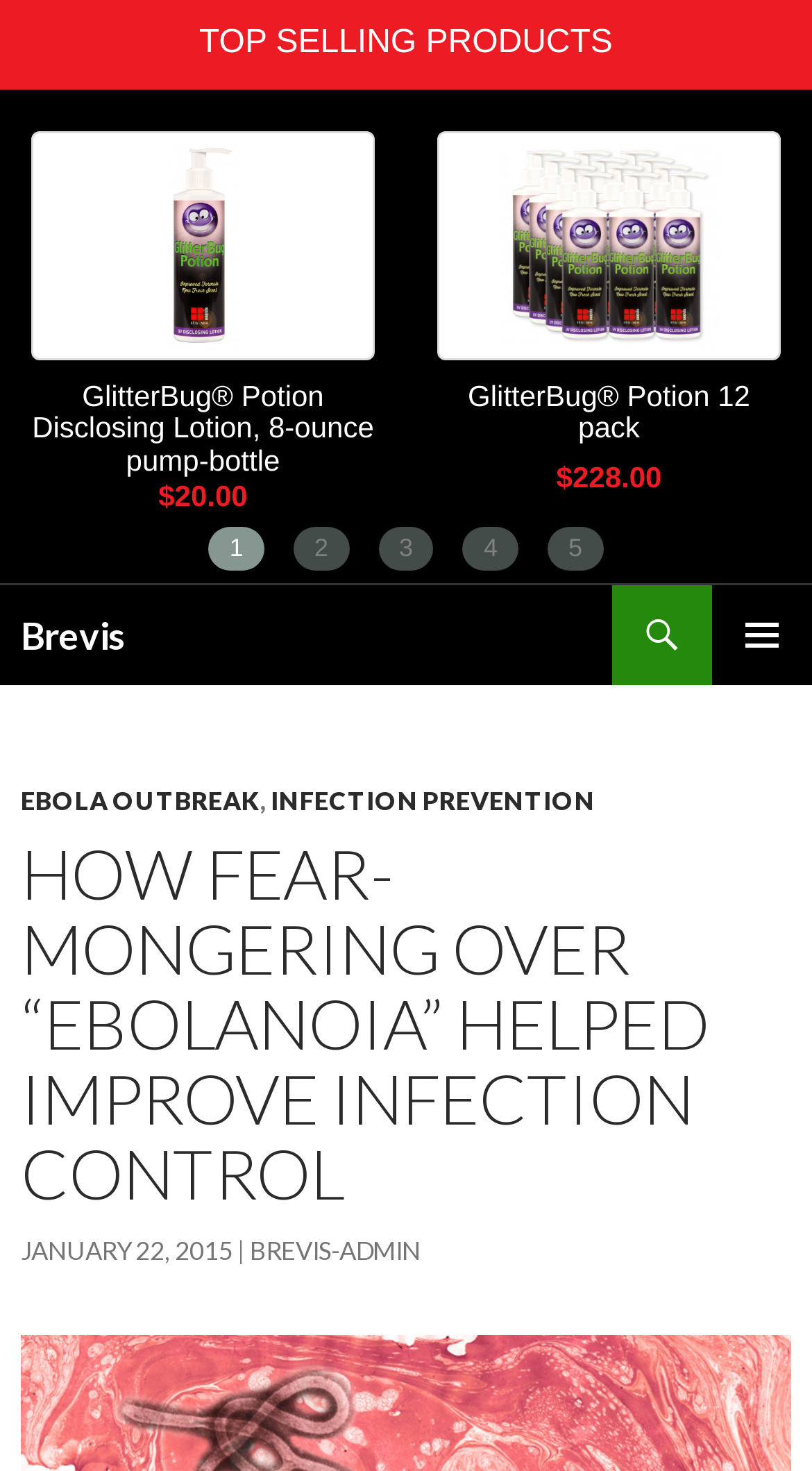Refer to the screenshot and give an in-depth answer to this question: What is the primary menu button icon?

I found a button element with the description ' PRIMARY MENU' which suggests that the primary menu button has this icon.